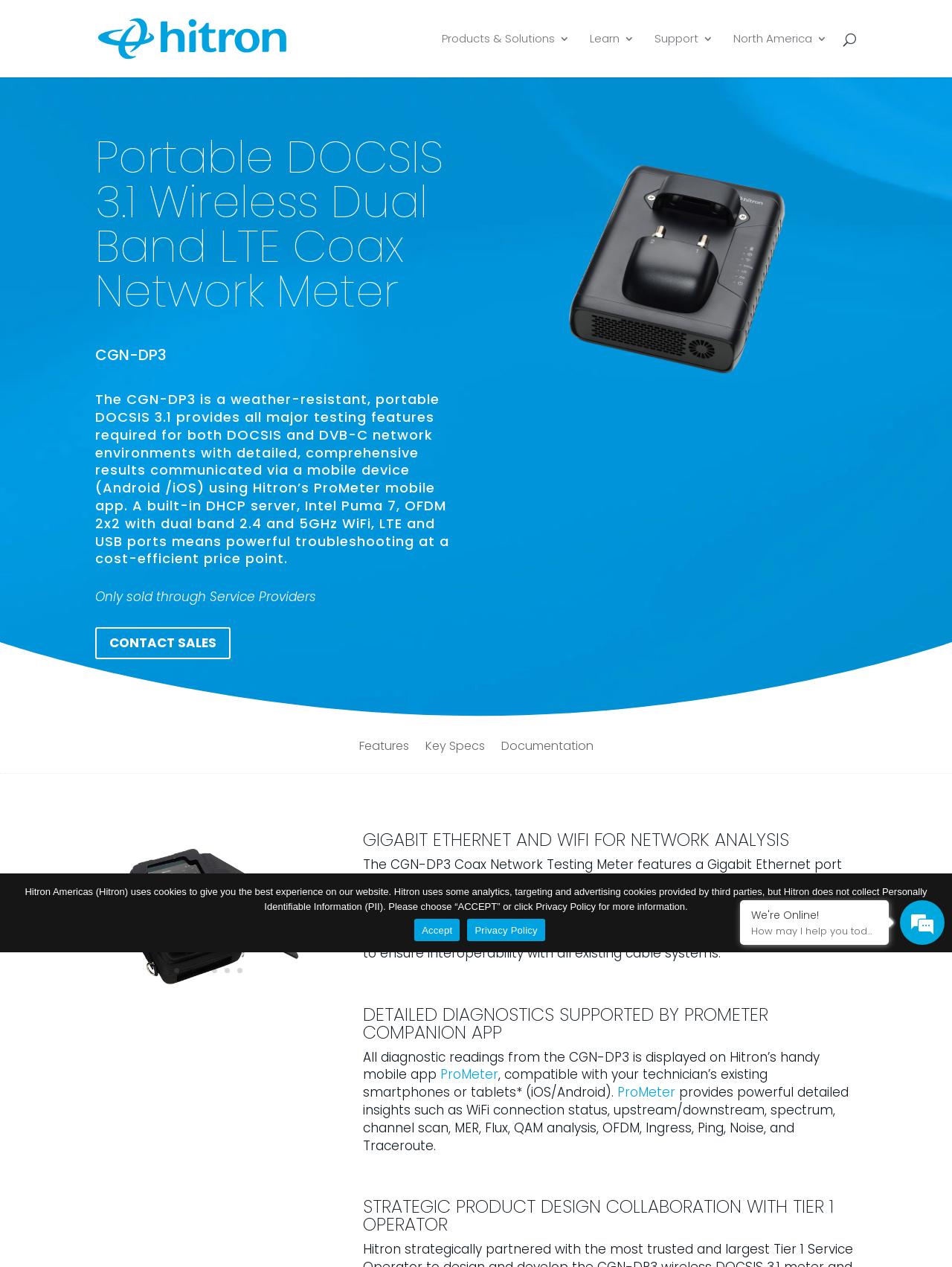Please specify the bounding box coordinates of the region to click in order to perform the following instruction: "View the features of the CGN-DP3".

[0.377, 0.585, 0.429, 0.61]